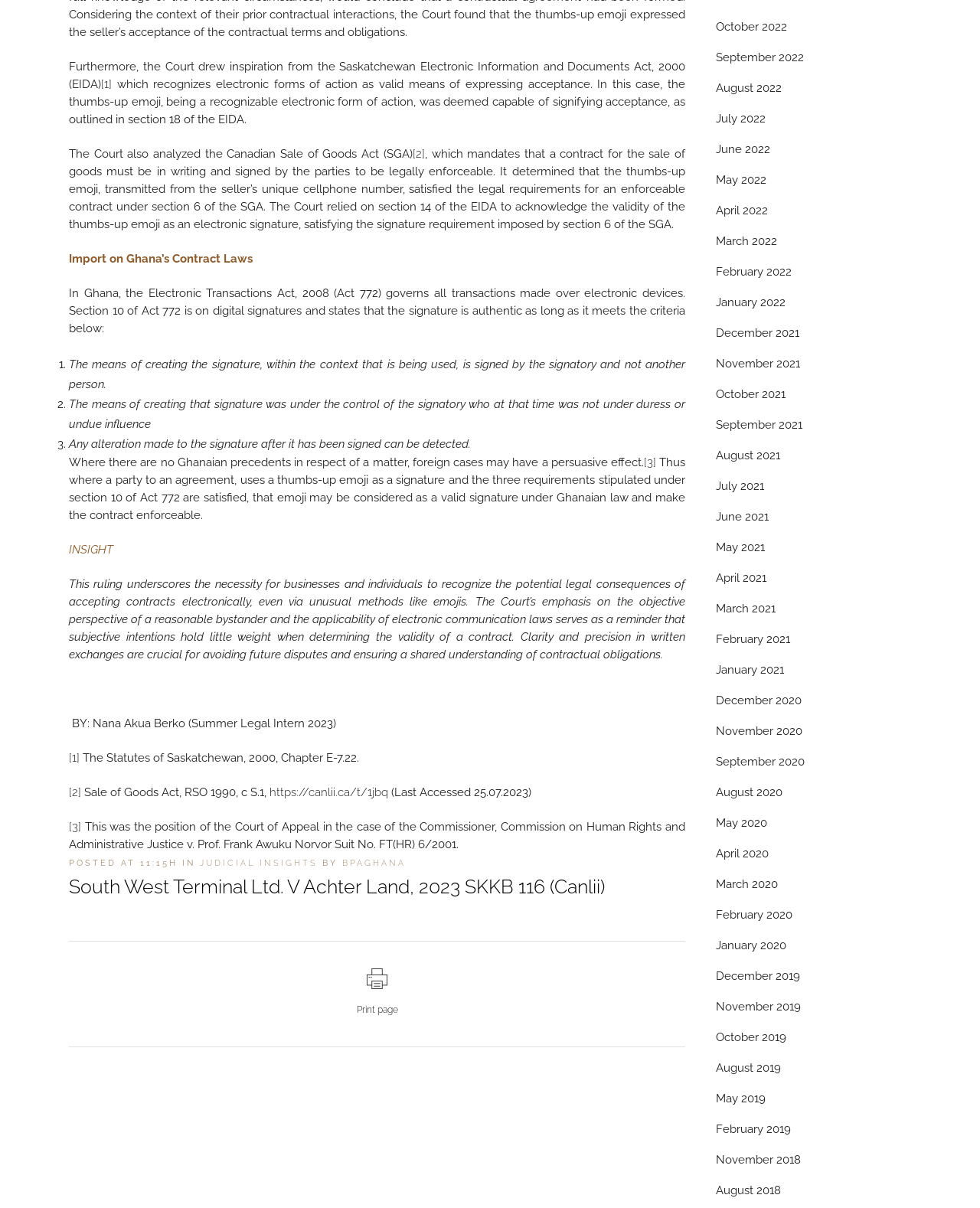Please identify the bounding box coordinates of the element's region that I should click in order to complete the following instruction: "Click on 'JUDICIAL INSIGHTS'". The bounding box coordinates consist of four float numbers between 0 and 1, i.e., [left, top, right, bottom].

[0.204, 0.711, 0.324, 0.719]